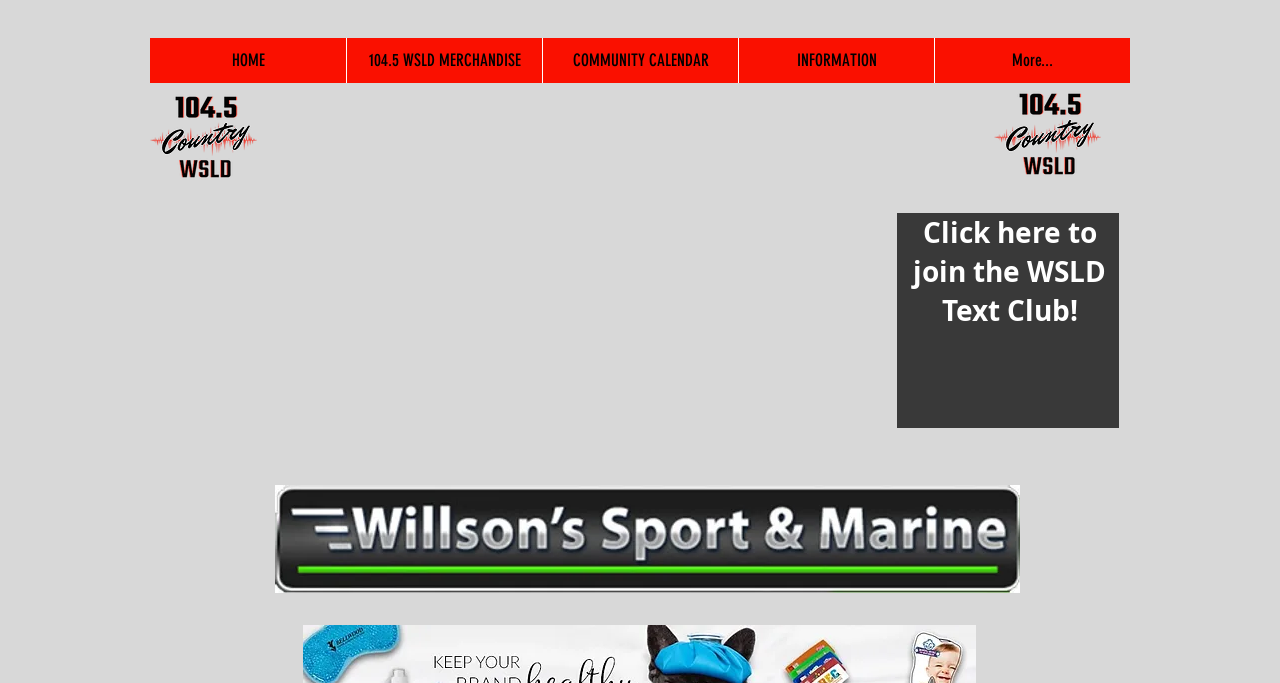Given the webpage screenshot and the description, determine the bounding box coordinates (top-left x, top-left y, bottom-right x, bottom-right y) that define the location of the UI element matching this description: 104.5 WSLD MERCHANDISE

[0.27, 0.056, 0.423, 0.122]